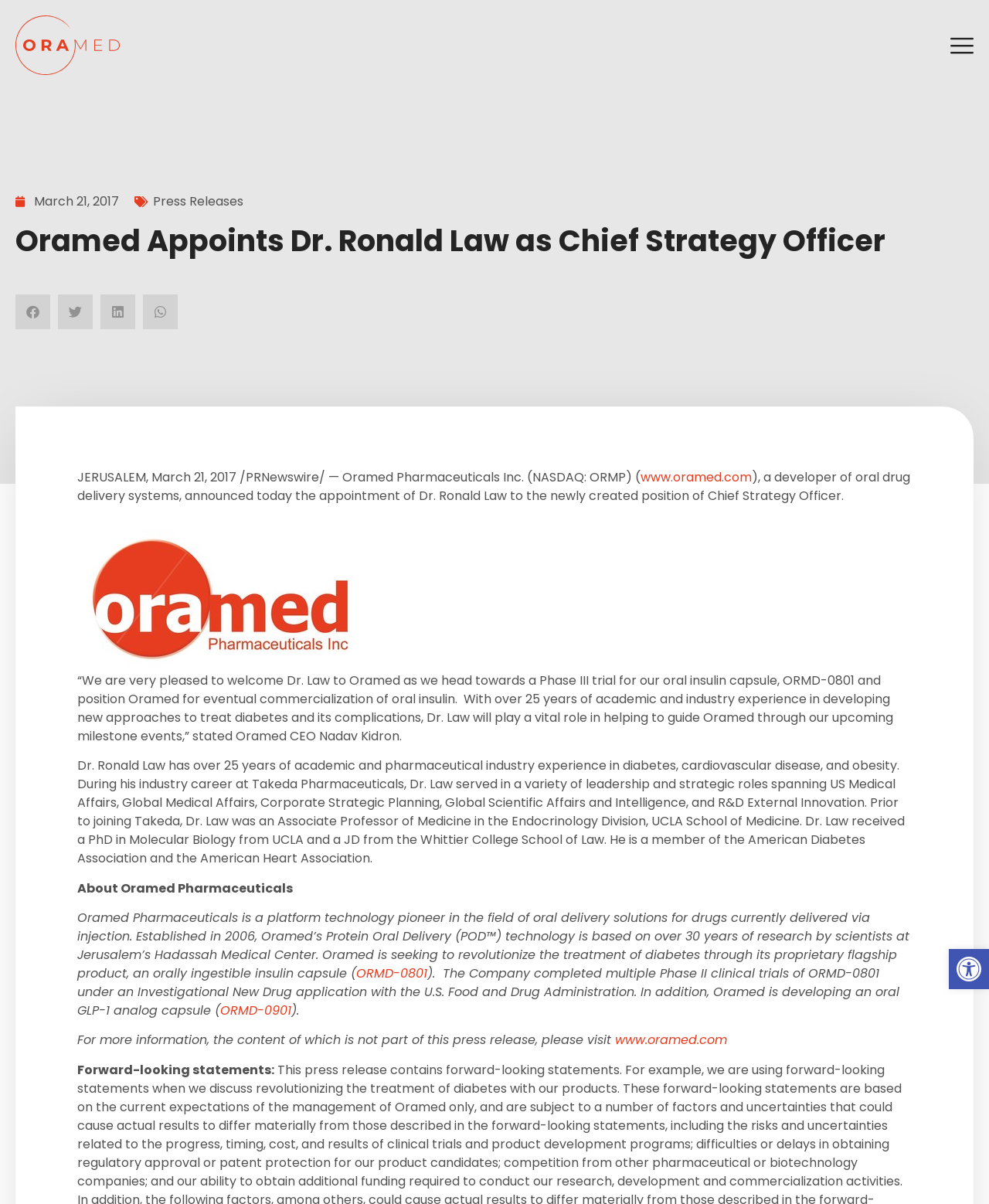What is the name of the oral insulin capsule developed by Oramed Pharmaceuticals?
Examine the webpage screenshot and provide an in-depth answer to the question.

The webpage mentions that Oramed Pharmaceuticals is seeking to revolutionize the treatment of diabetes through its proprietary flagship product, an orally ingestible insulin capsule, which is referred to as ORMD-0801 in the link element with ID 329.